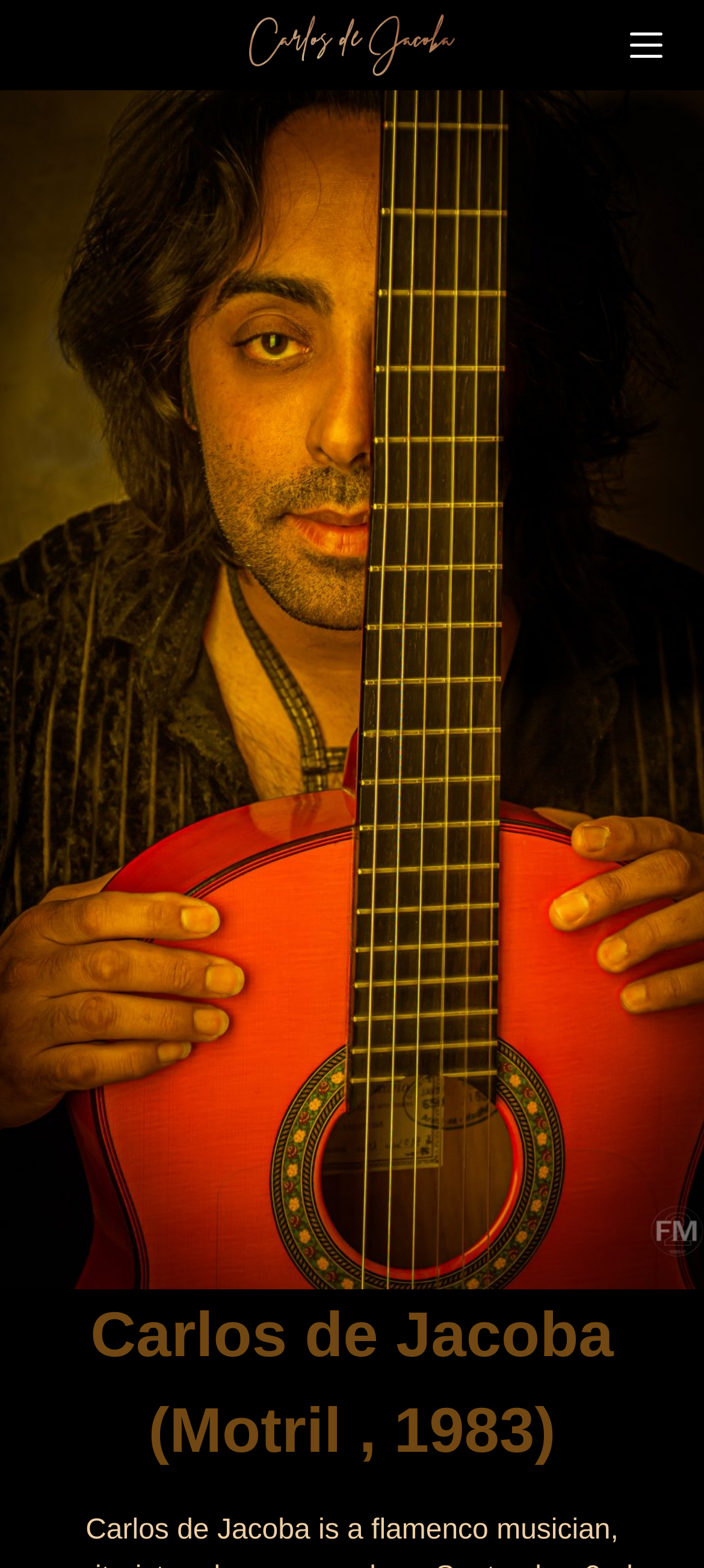Using the information in the image, could you please answer the following question in detail:
What is the year associated with Carlos de Jacoba's birth?

According to the heading element, Carlos de Jacoba was born in 1983, which is mentioned along with his birthplace Motril.